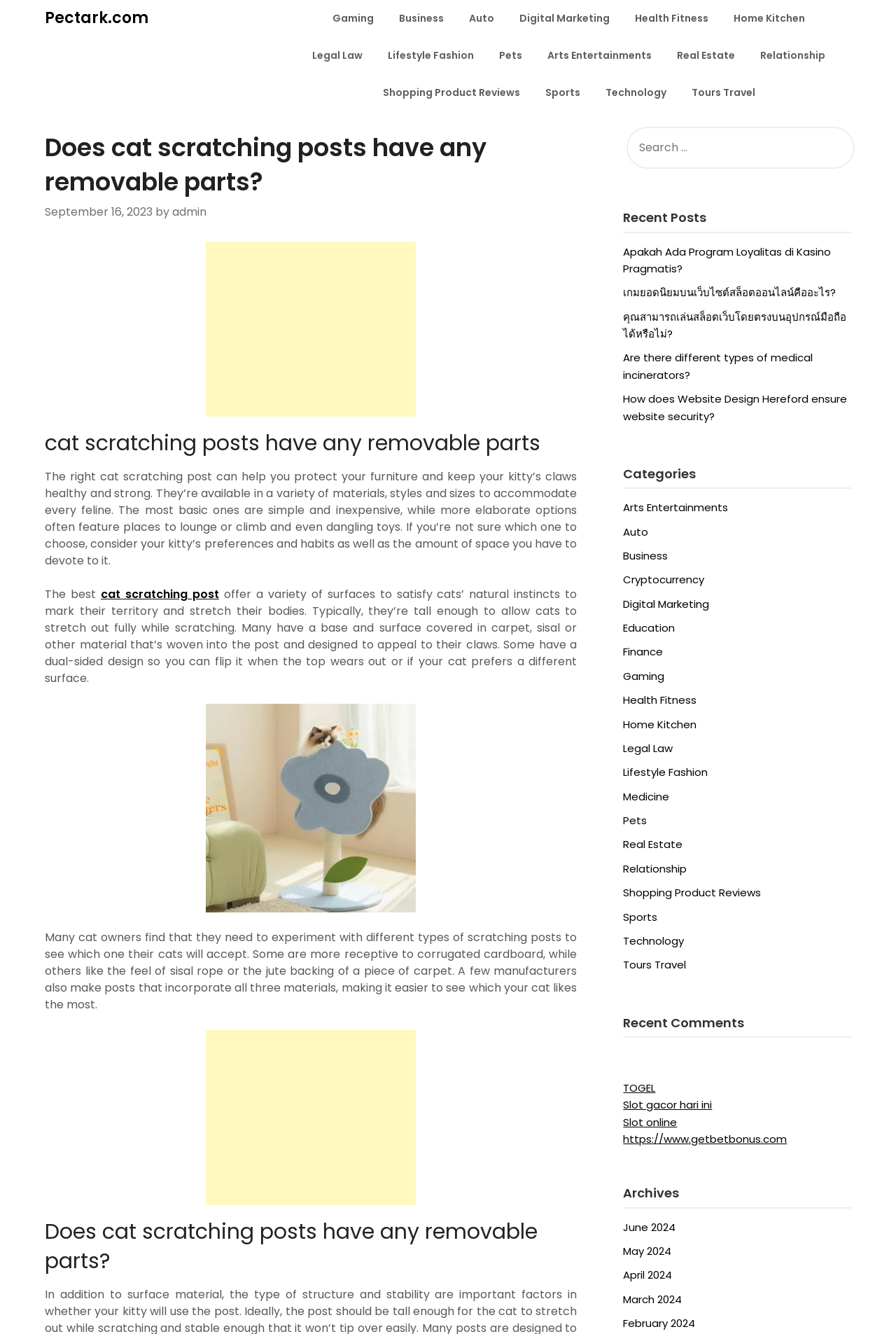Given the element description Digital Marketing, specify the bounding box coordinates of the corresponding UI element in the format (top-left x, top-left y, bottom-right x, bottom-right y). All values must be between 0 and 1.

[0.696, 0.447, 0.792, 0.458]